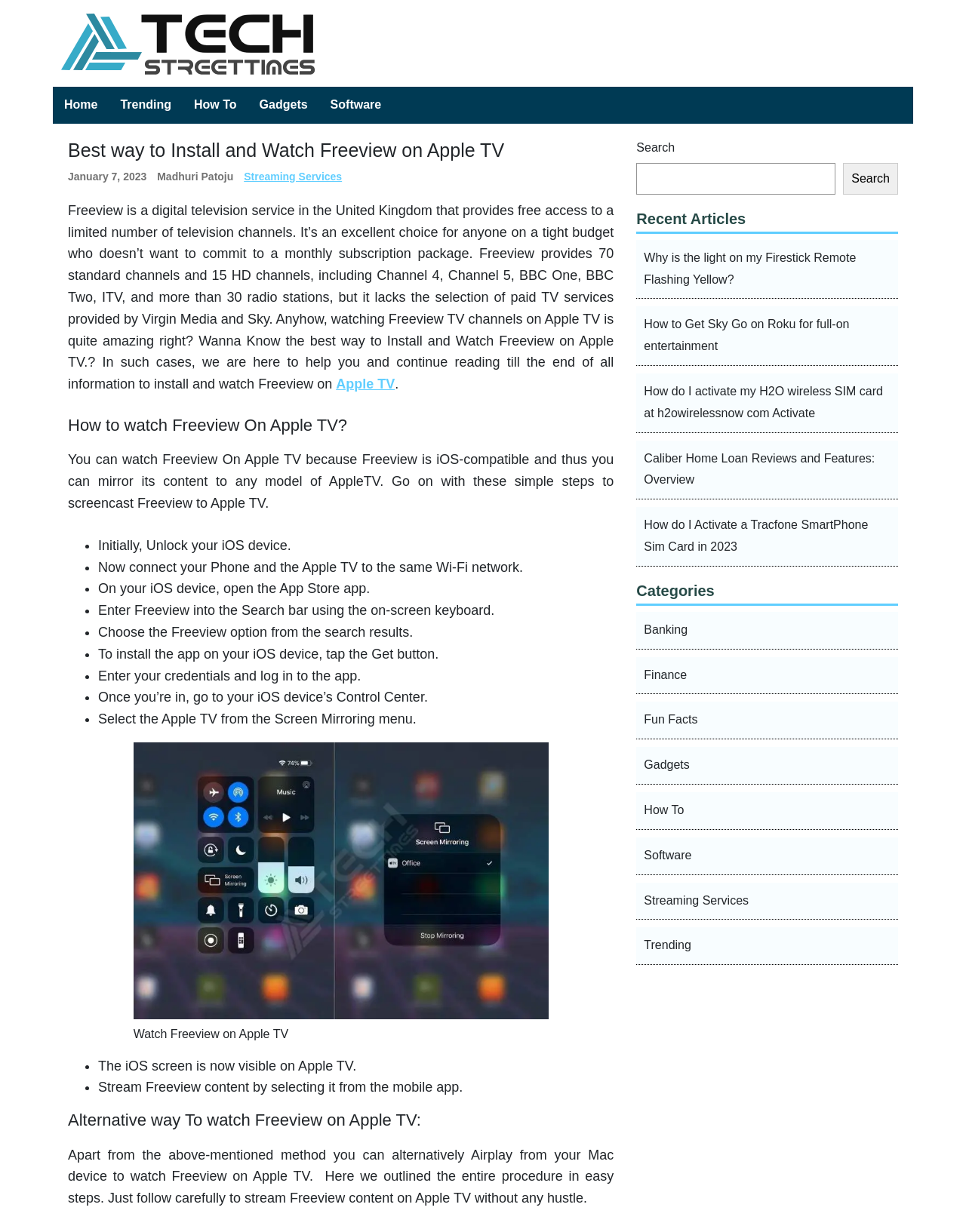Find the bounding box coordinates for the area you need to click to carry out the instruction: "Search for something". The coordinates should be four float numbers between 0 and 1, indicated as [left, top, right, bottom].

[0.659, 0.132, 0.865, 0.158]